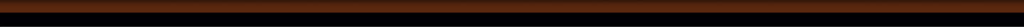What tone does the design evoke?
Refer to the image and answer the question using a single word or phrase.

Comfort and hospitality